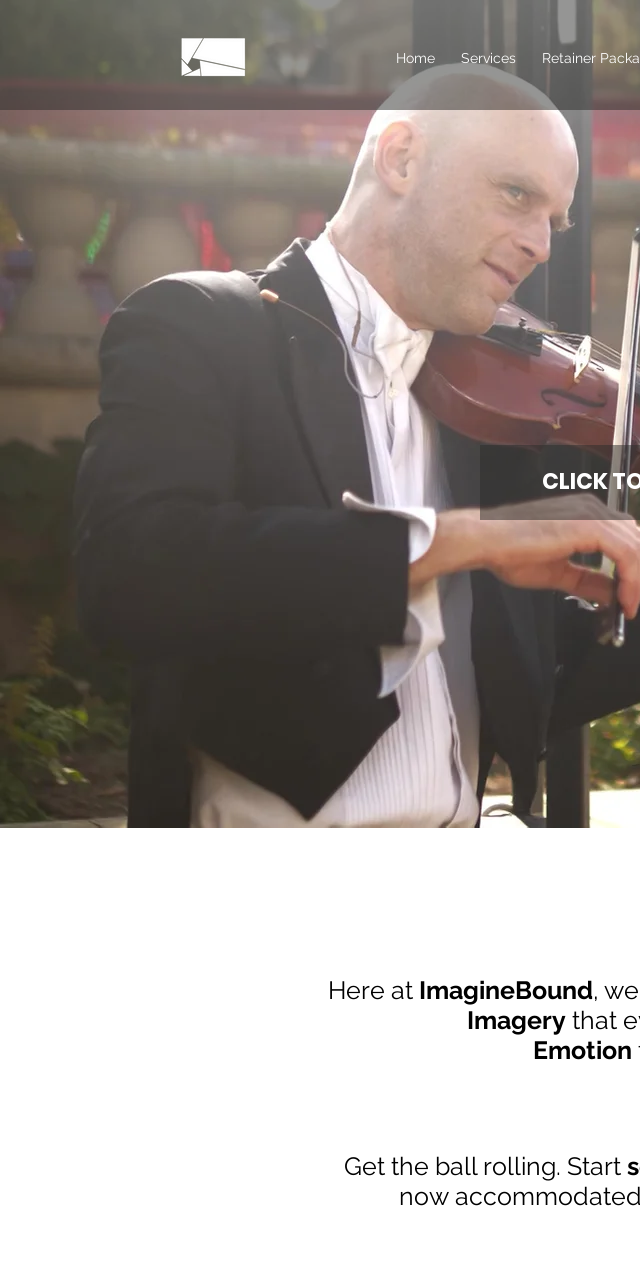Answer the question briefly using a single word or phrase: 
What is the atmosphere of the background?

Lively